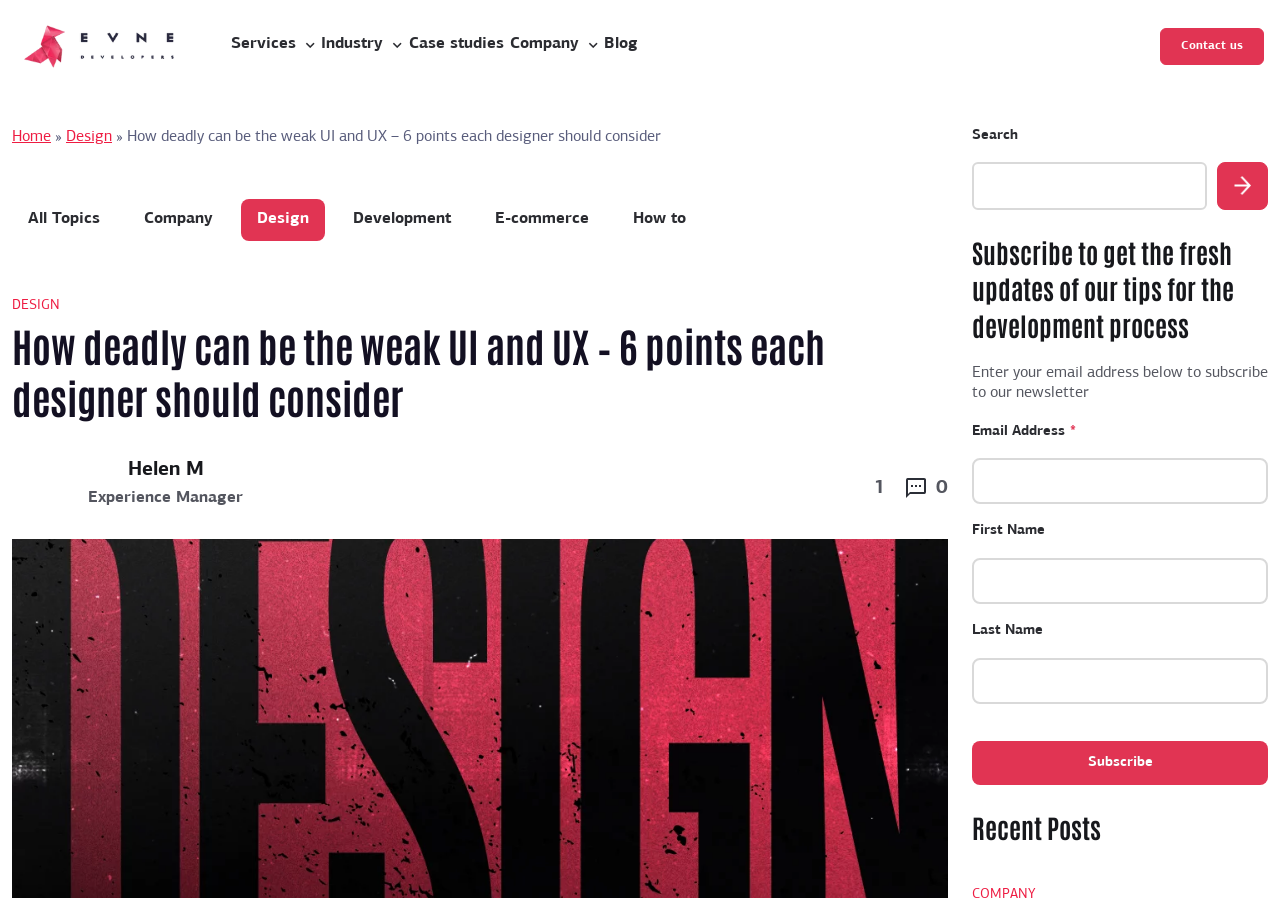What is the author's profession?
Your answer should be a single word or phrase derived from the screenshot.

Experience Manager